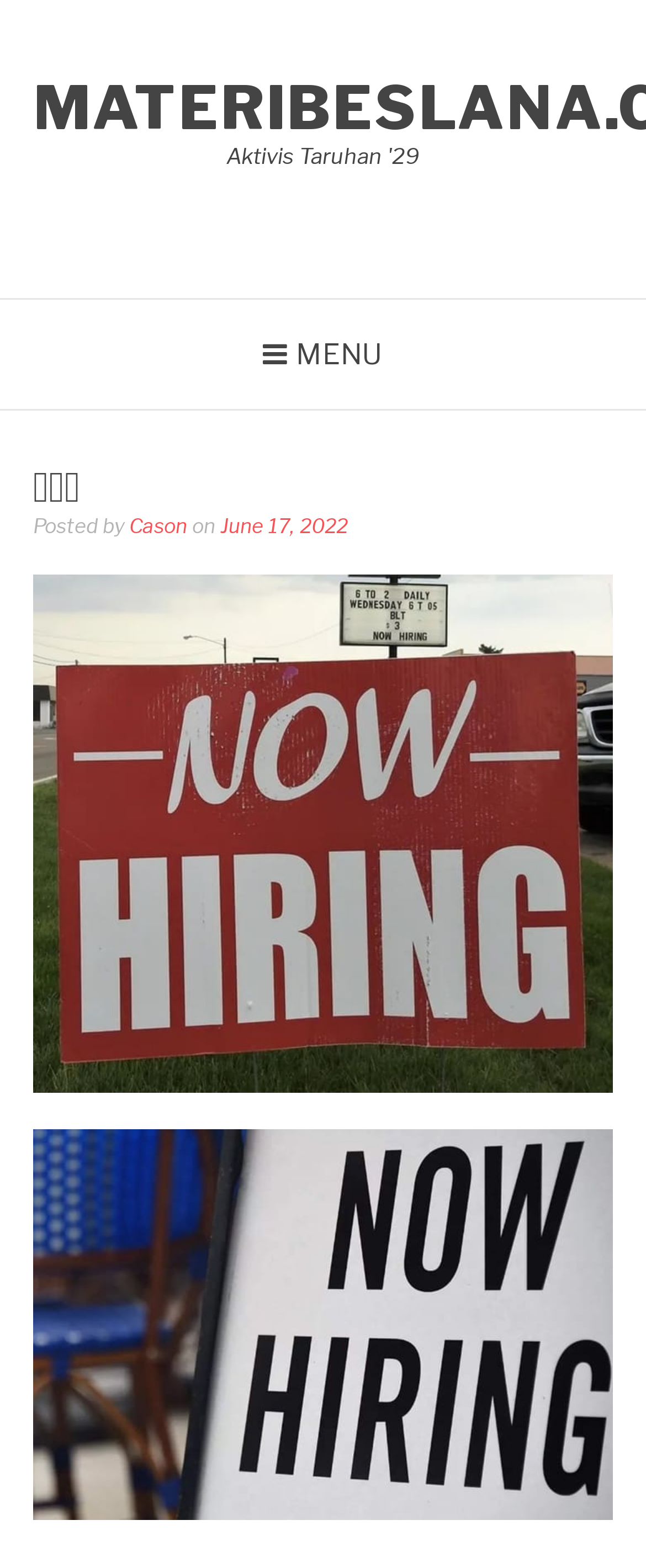Identify the bounding box coordinates for the UI element described as follows: "June 17, 2022". Ensure the coordinates are four float numbers between 0 and 1, formatted as [left, top, right, bottom].

[0.341, 0.328, 0.538, 0.343]